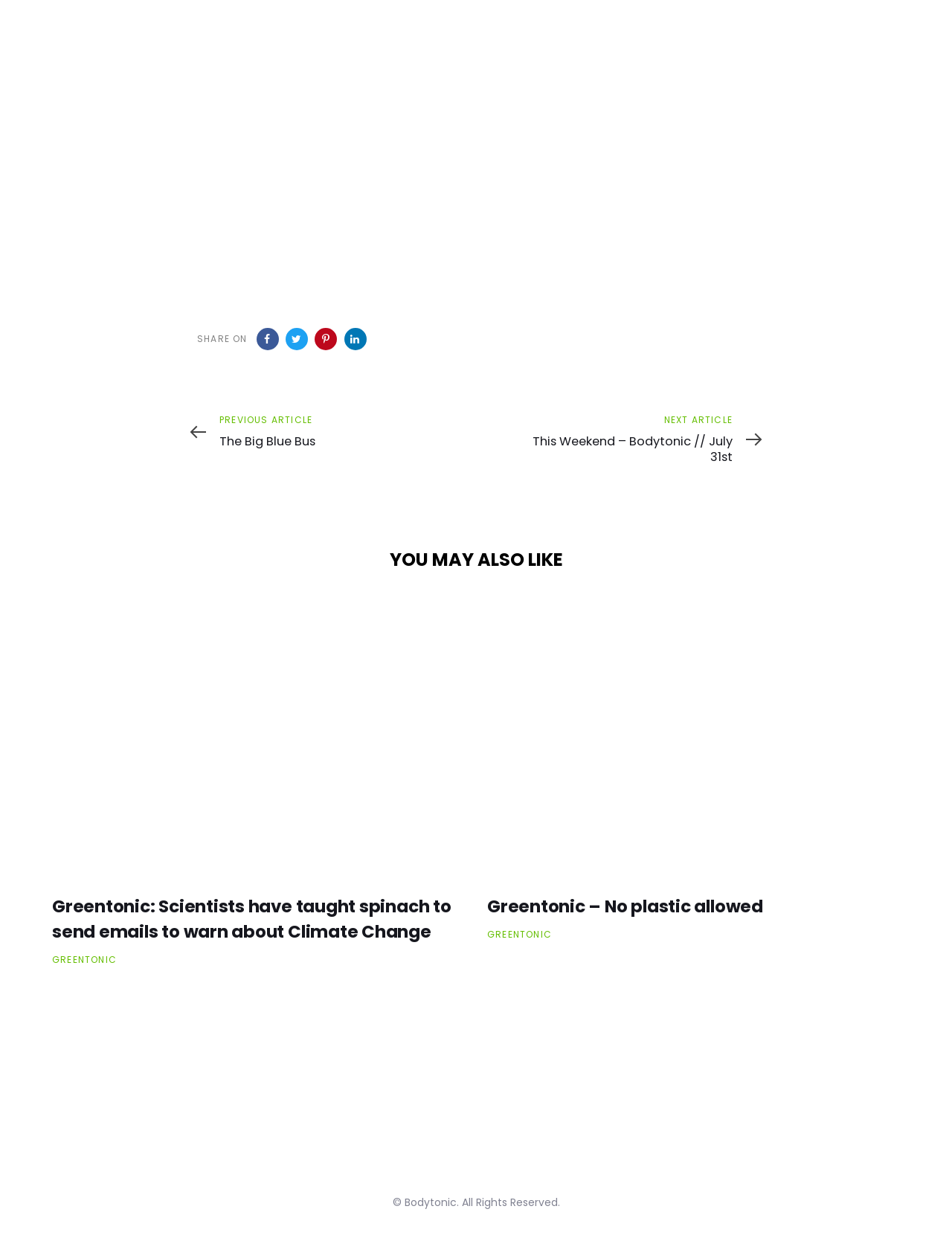Given the element description Greentonic, specify the bounding box coordinates of the corresponding UI element in the format (top-left x, top-left y, bottom-right x, bottom-right y). All values must be between 0 and 1.

[0.512, 0.748, 0.58, 0.758]